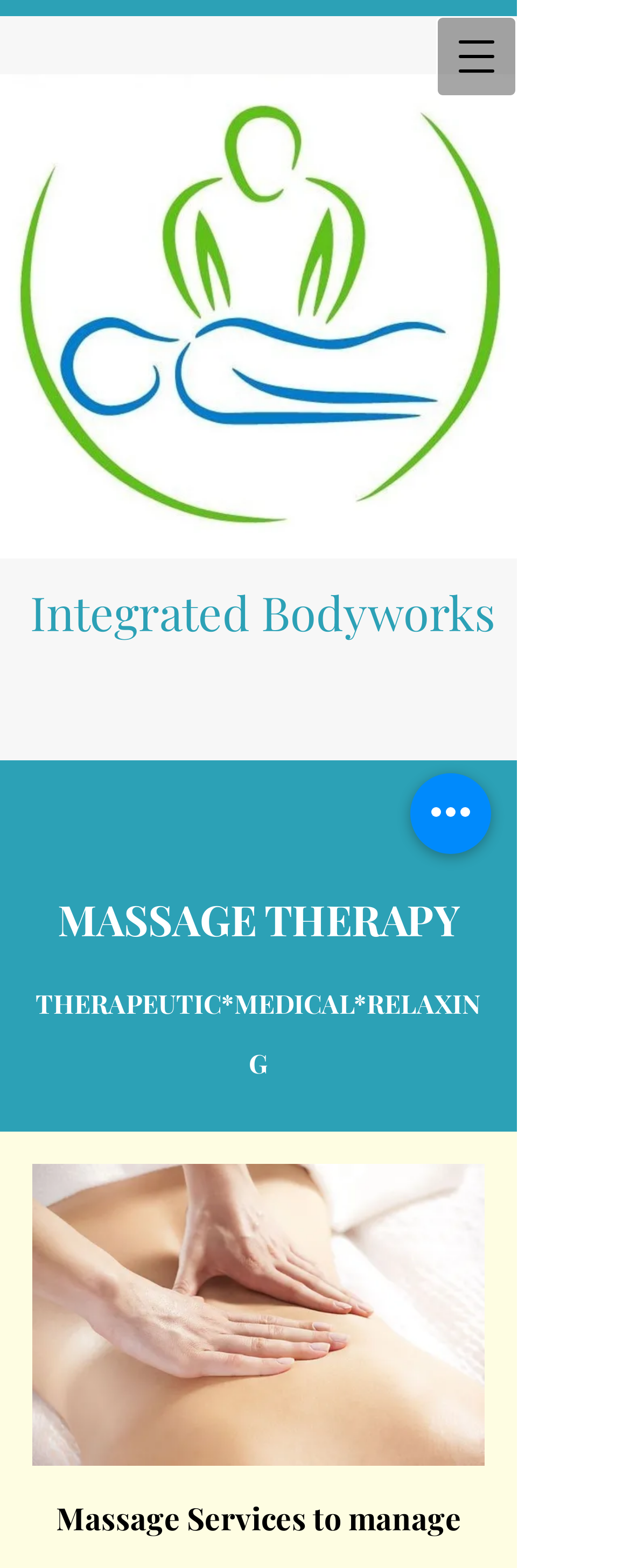Elaborate on the webpage's design and content in a detailed caption.

The webpage is about Integrated Bodyworks, a massage therapy service in Fredericksburg, TX. At the top, there is a prominent image with the text "therapeutic massage" on it, which is also a link. Below this image, the business name "Integrated Bodyworks" is displayed. 

To the top right, there is a button to open a navigation menu. Below the business name, a heading reads "MASSAGE THERAPY THERAPEUTIC*MEDICAL*RELAXING", which suggests that the service offers different types of massage therapy. 

On the right side, near the middle of the page, there is a "Quick actions" button. Overall, the webpage has a simple and clean layout, with a focus on the massage therapy service and its offerings.